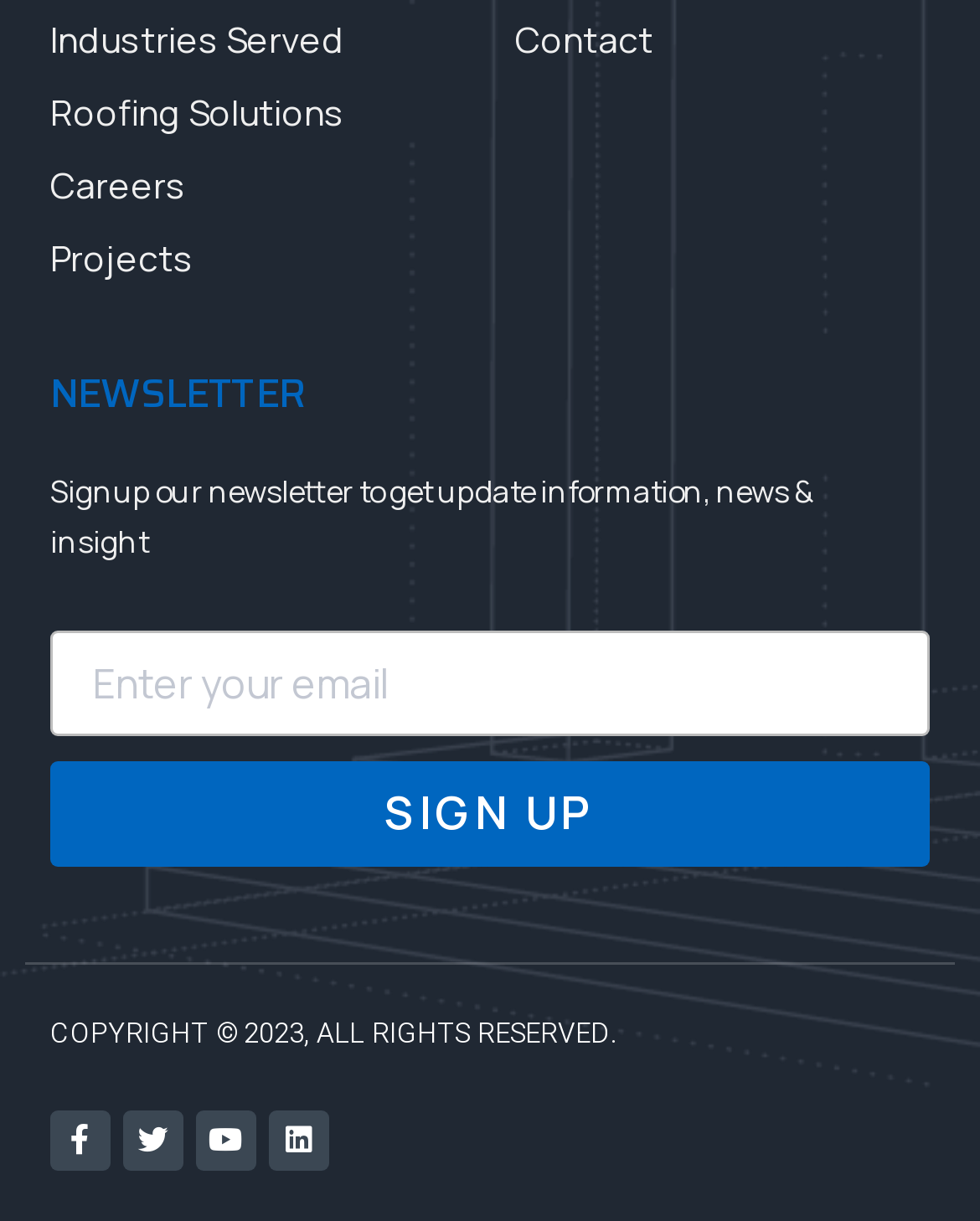Use a single word or phrase to respond to the question:
How many navigation links are there?

5